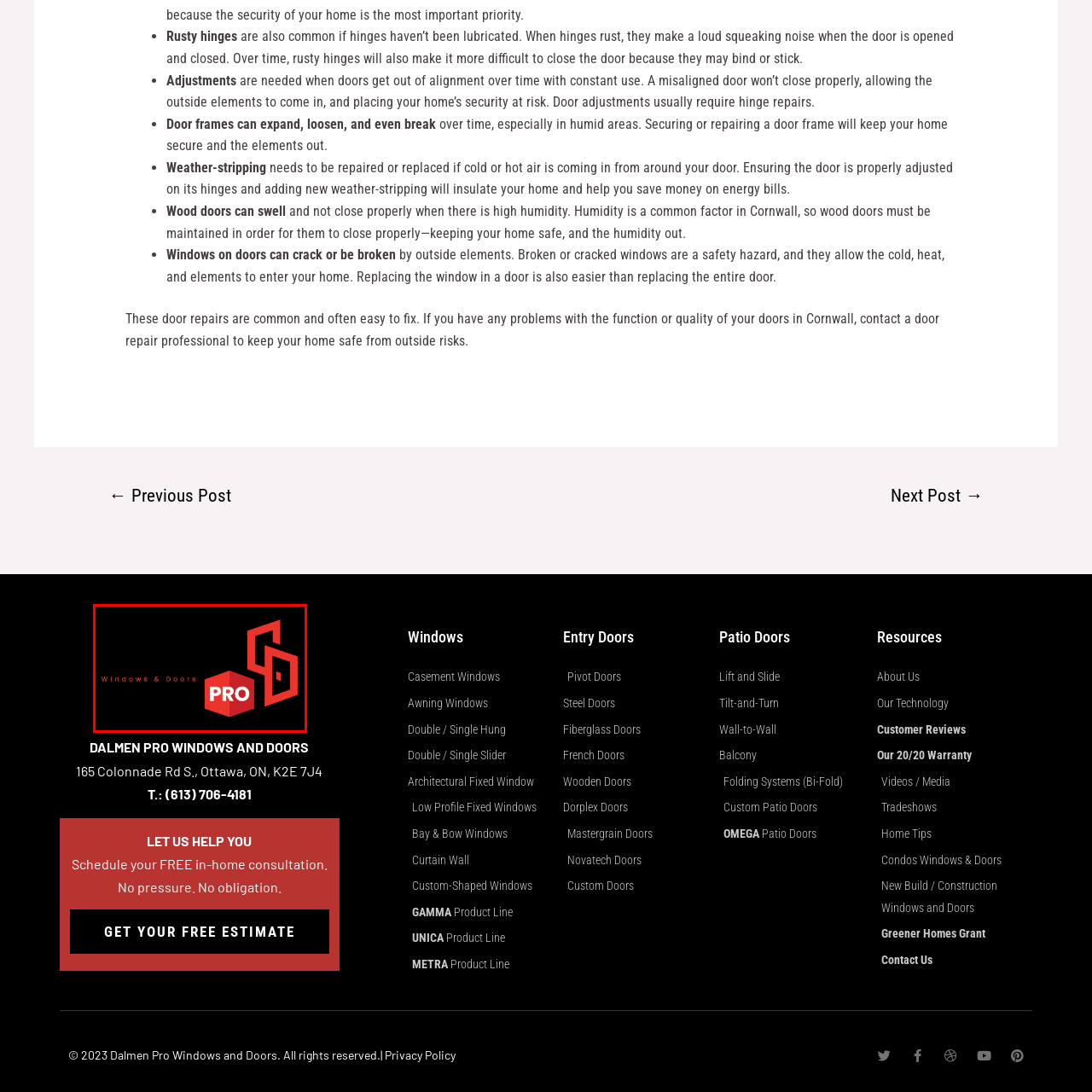What type of services does Dalmen Pro provide?
Examine the red-bounded area in the image carefully and respond to the question with as much detail as possible.

The logo of Dalmen Pro Windows and Doors includes the text 'Windows & Doors' in a sleek font, indicating the company's focus on providing window and door solutions.